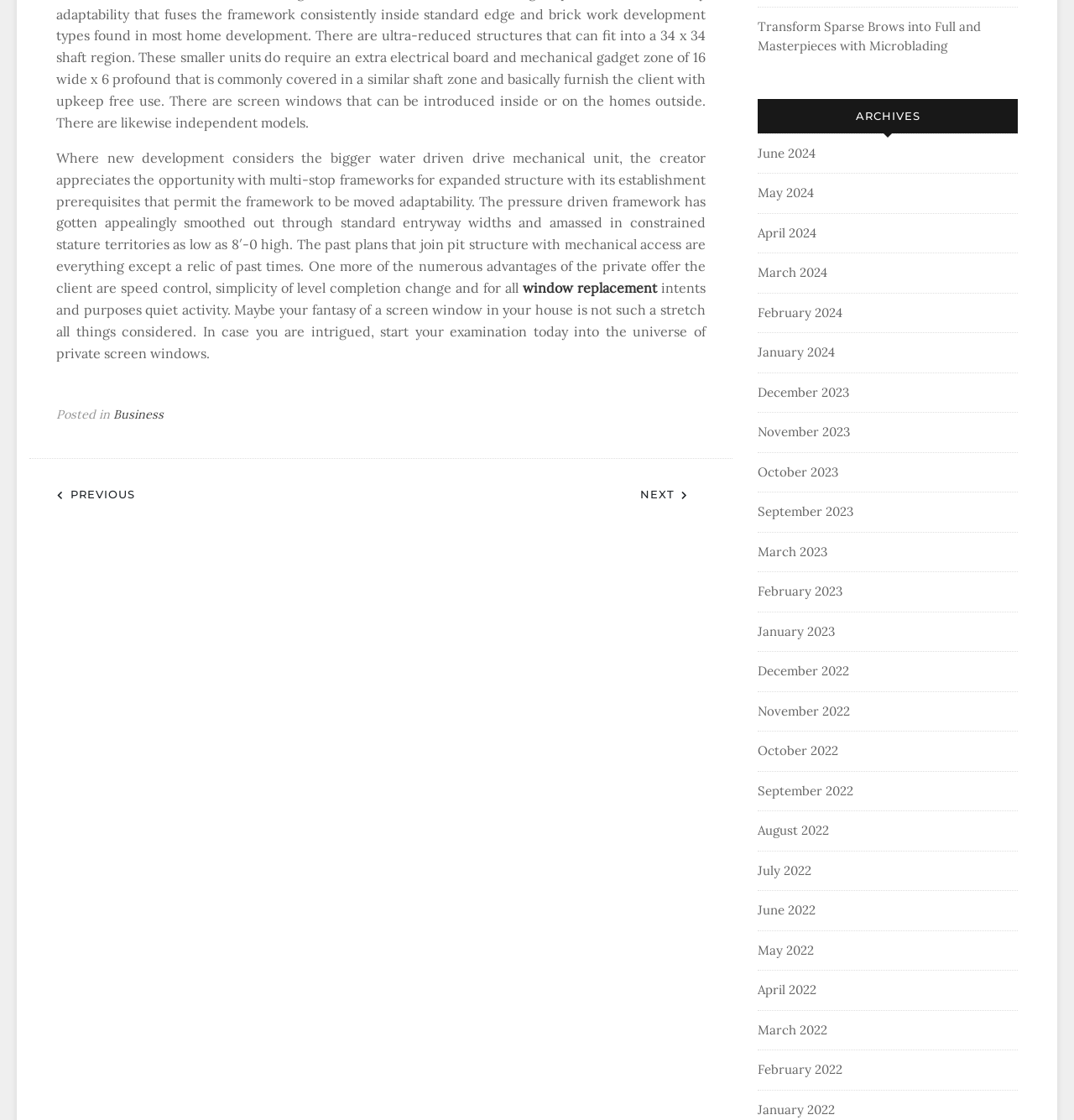What is the topic of the main article?
We need a detailed and exhaustive answer to the question. Please elaborate.

The main article is about private screen windows, which is evident from the text 'Maybe your fantasy of a screen window in your house is not such a stretch after all.' and the link 'window replacement'.